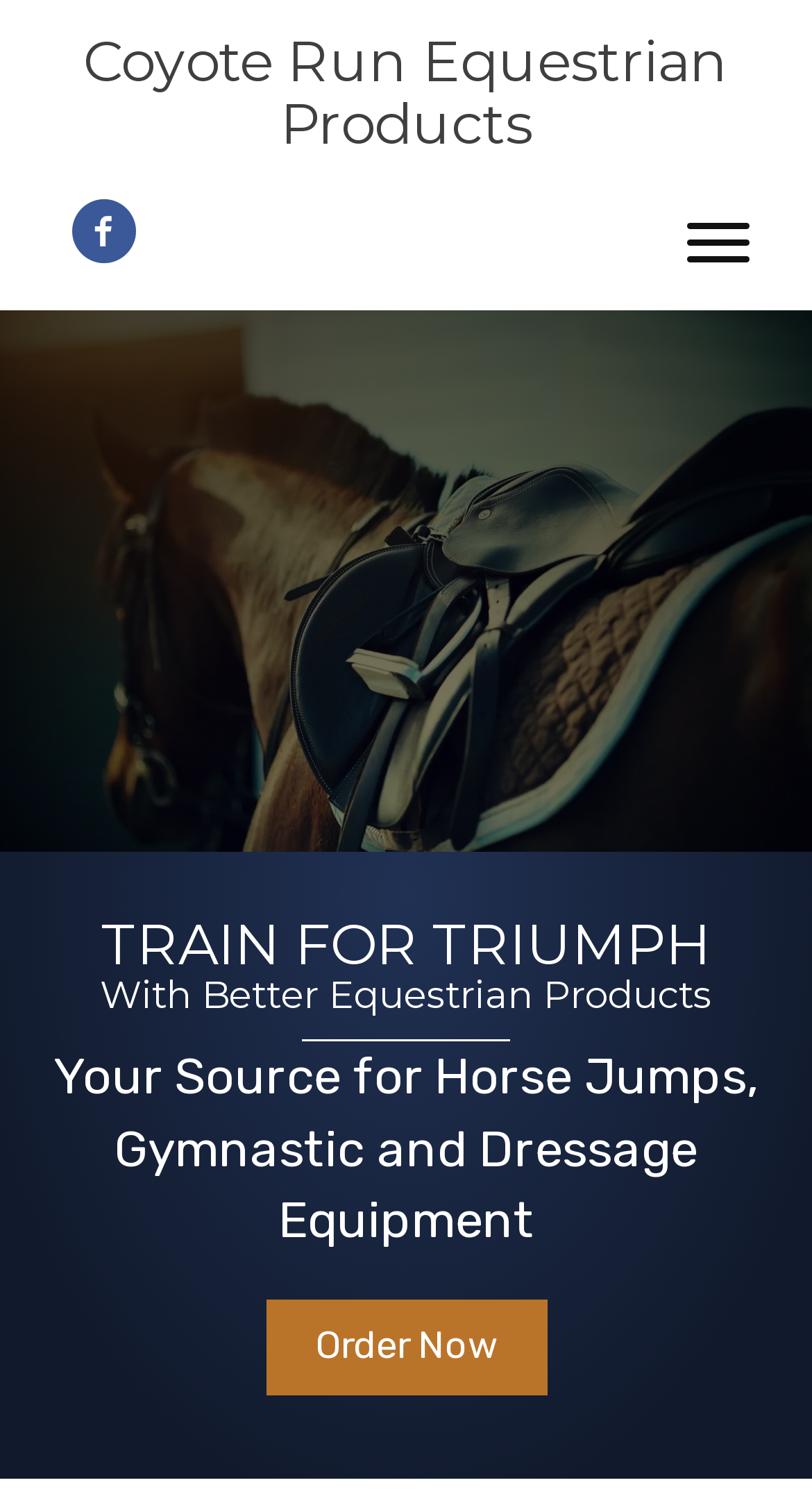What is the theme of the webpage's content?
Answer with a single word or short phrase according to what you see in the image.

Equestrian products